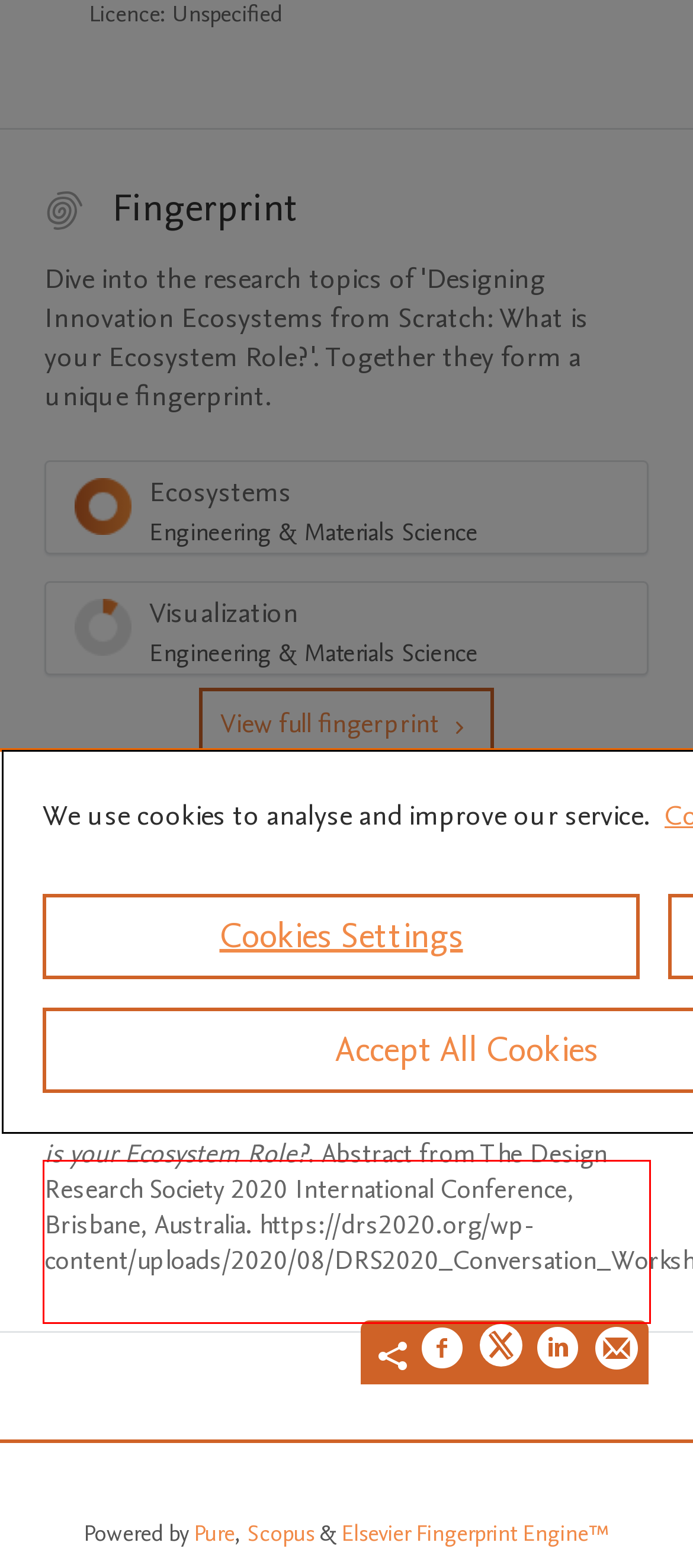Please perform OCR on the UI element surrounded by the red bounding box in the given webpage screenshot and extract its text content.

All content on this site: Copyright © 2024 Elsevier B.V. or its licensors and contributors. All rights are reserved, including those for text and data mining, AI training, and similar technologies. For all open access content, the Creative Commons licensing terms apply